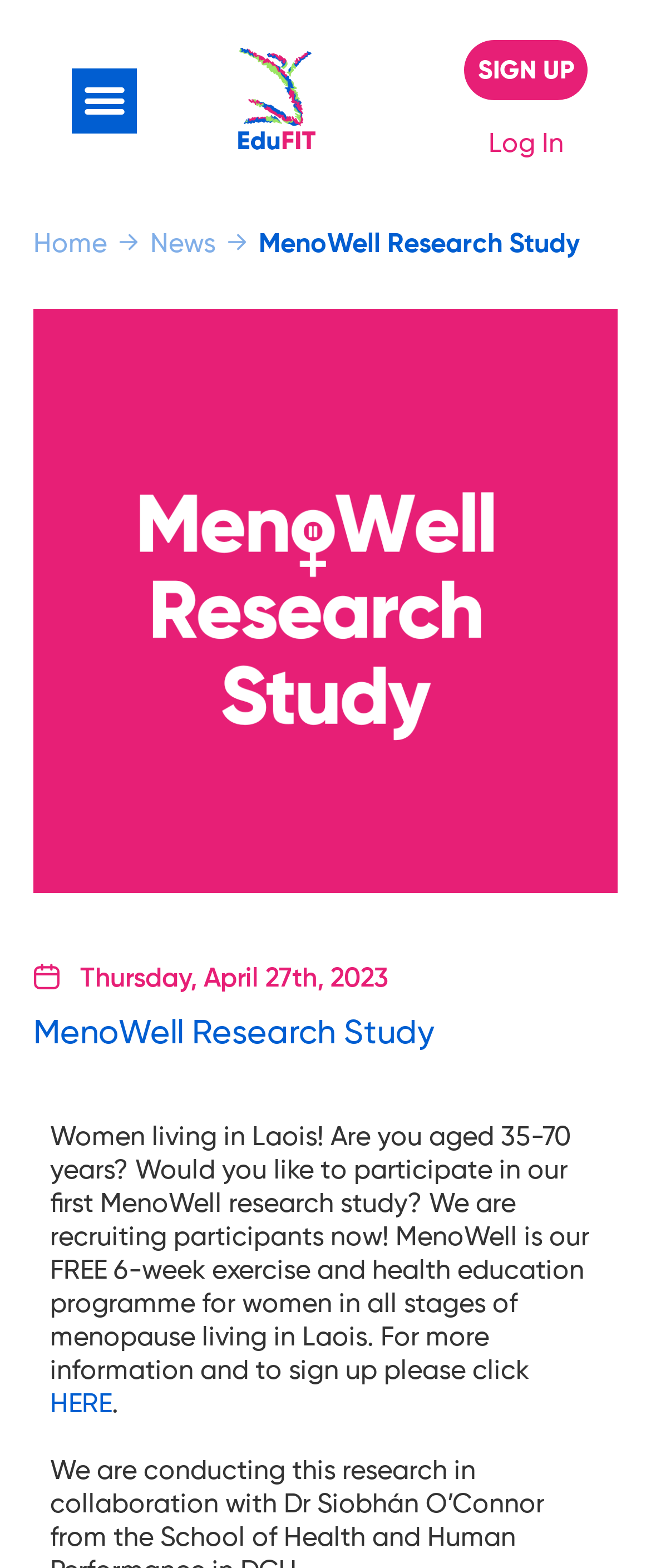What is the current date displayed on the webpage?
From the image, respond with a single word or phrase.

Thursday, April 27th, 2023